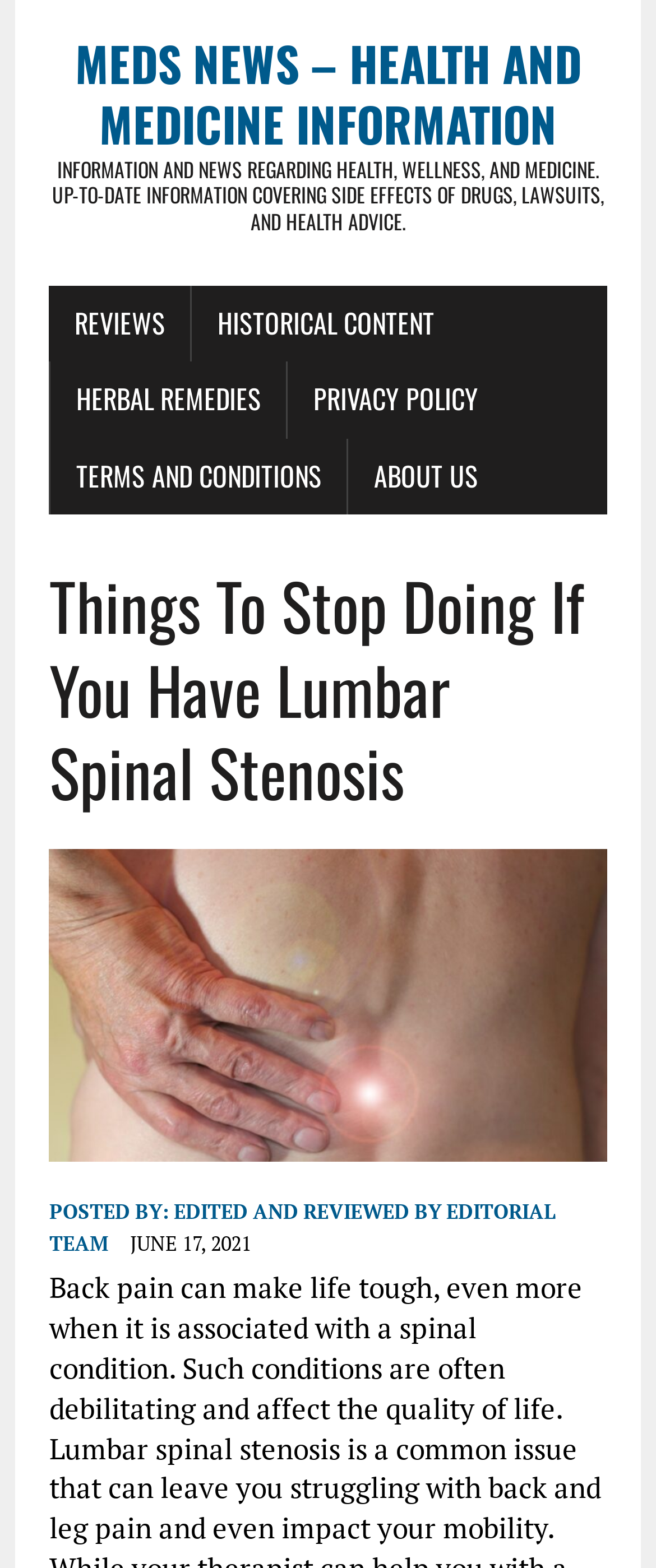Give a one-word or one-phrase response to the question:
How many links are there in the top navigation menu?

6